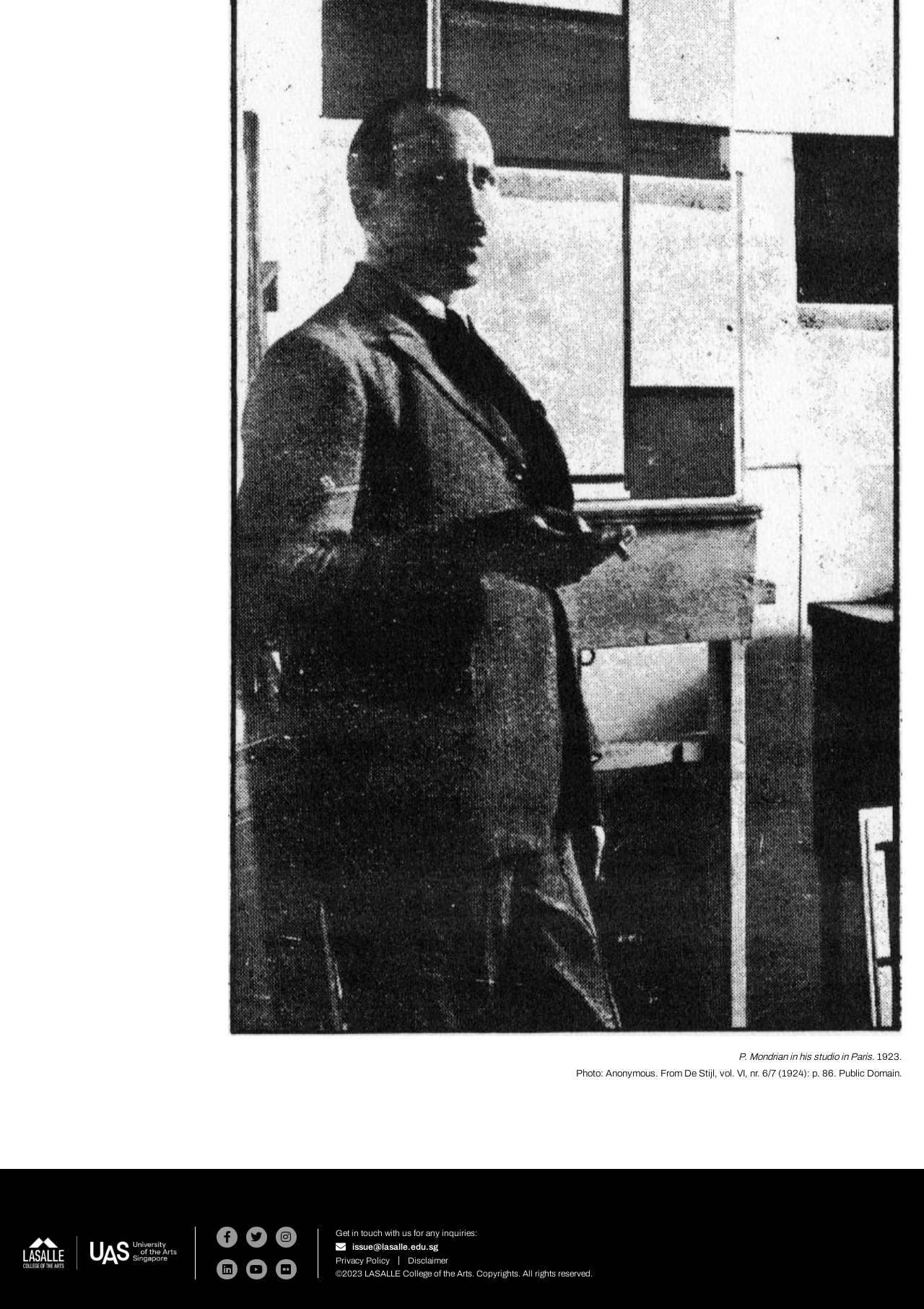Identify the bounding box coordinates of the section to be clicked to complete the task described by the following instruction: "Contact us through email". The coordinates should be four float numbers between 0 and 1, formatted as [left, top, right, bottom].

[0.363, 0.948, 0.725, 0.956]